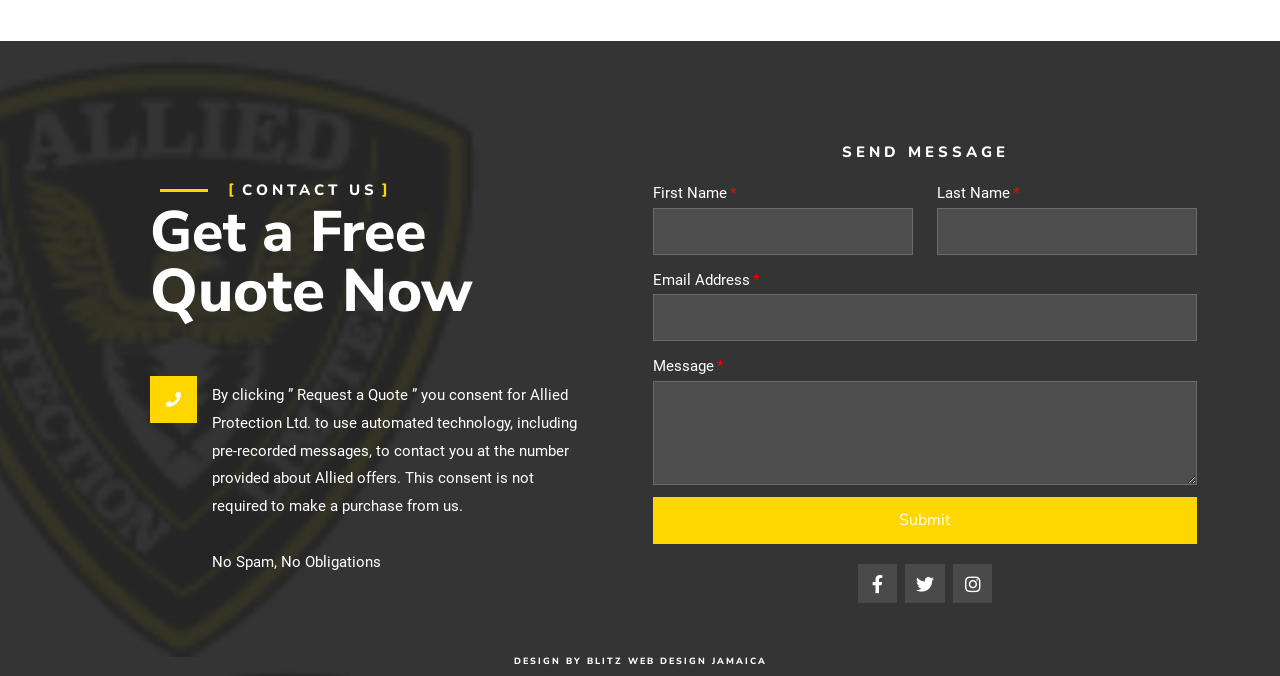What is the purpose of the 'SEND MESSAGE' heading?
Based on the screenshot, provide a one-word or short-phrase response.

To send a message